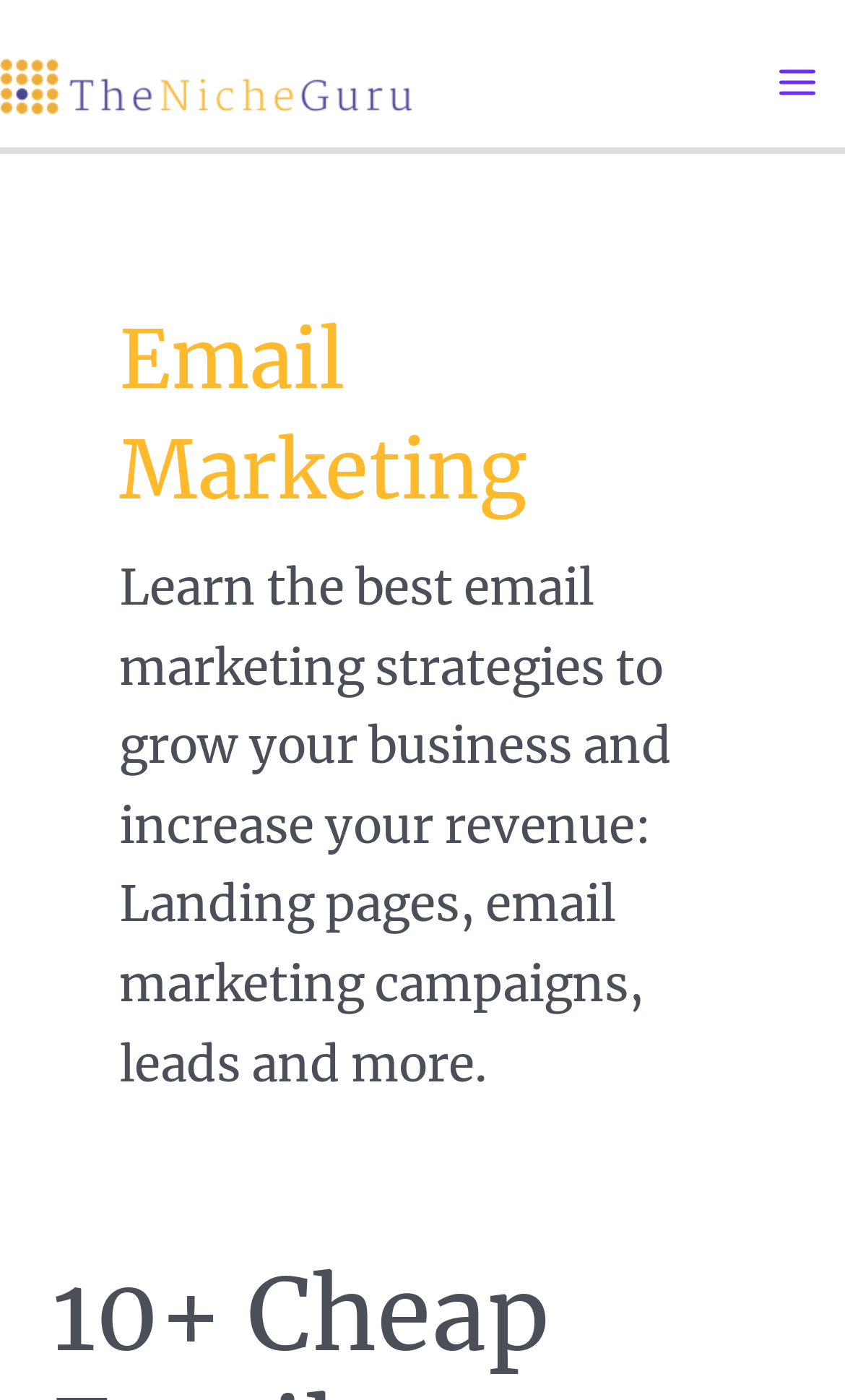Using the provided element description: "alt="Logo The Niche Guru"", identify the bounding box coordinates. The coordinates should be four floats between 0 and 1 in the order [left, top, right, bottom].

[0.0, 0.046, 0.487, 0.075]